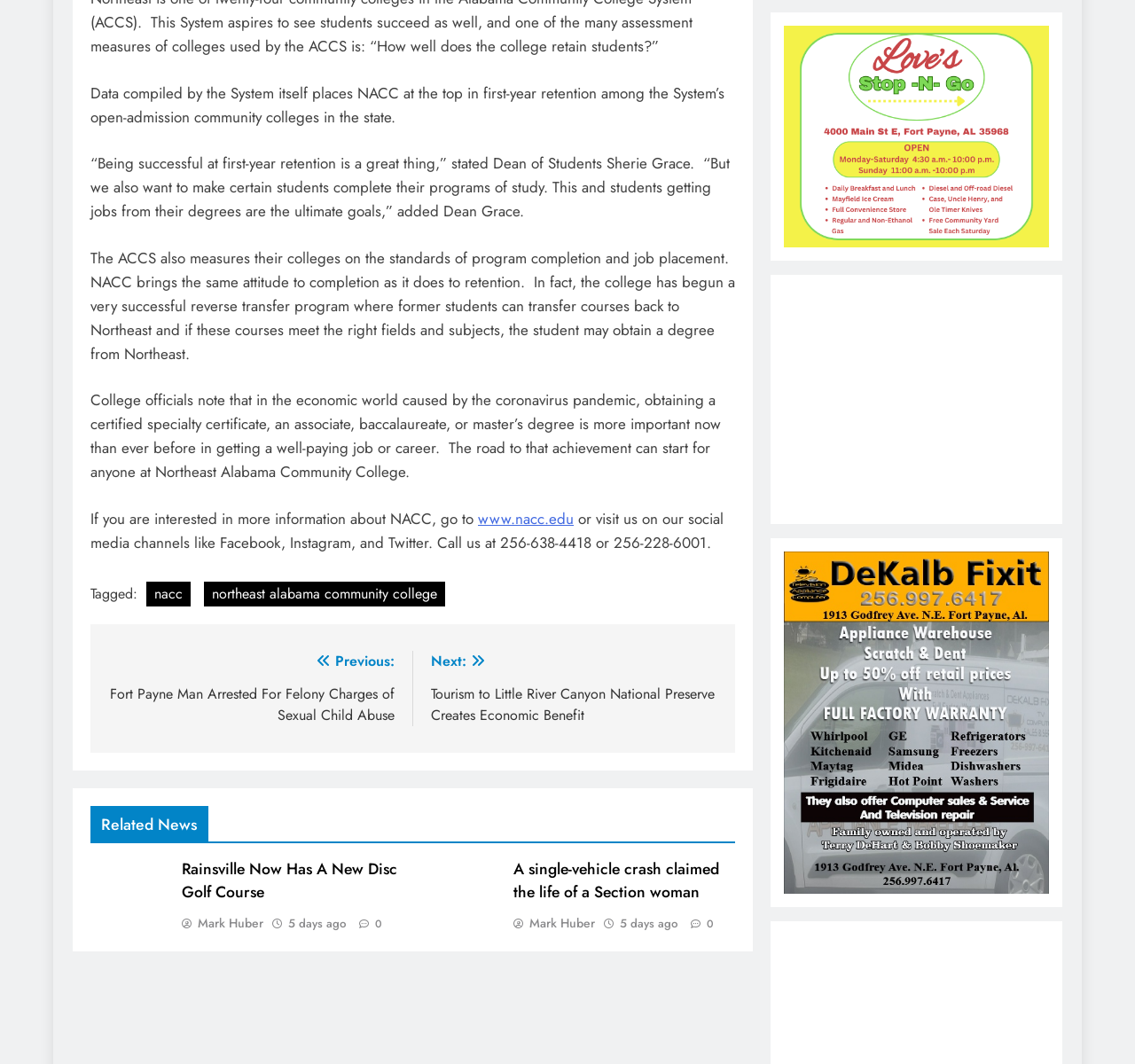What is the common theme among the related news articles?
From the screenshot, supply a one-word or short-phrase answer.

Local news